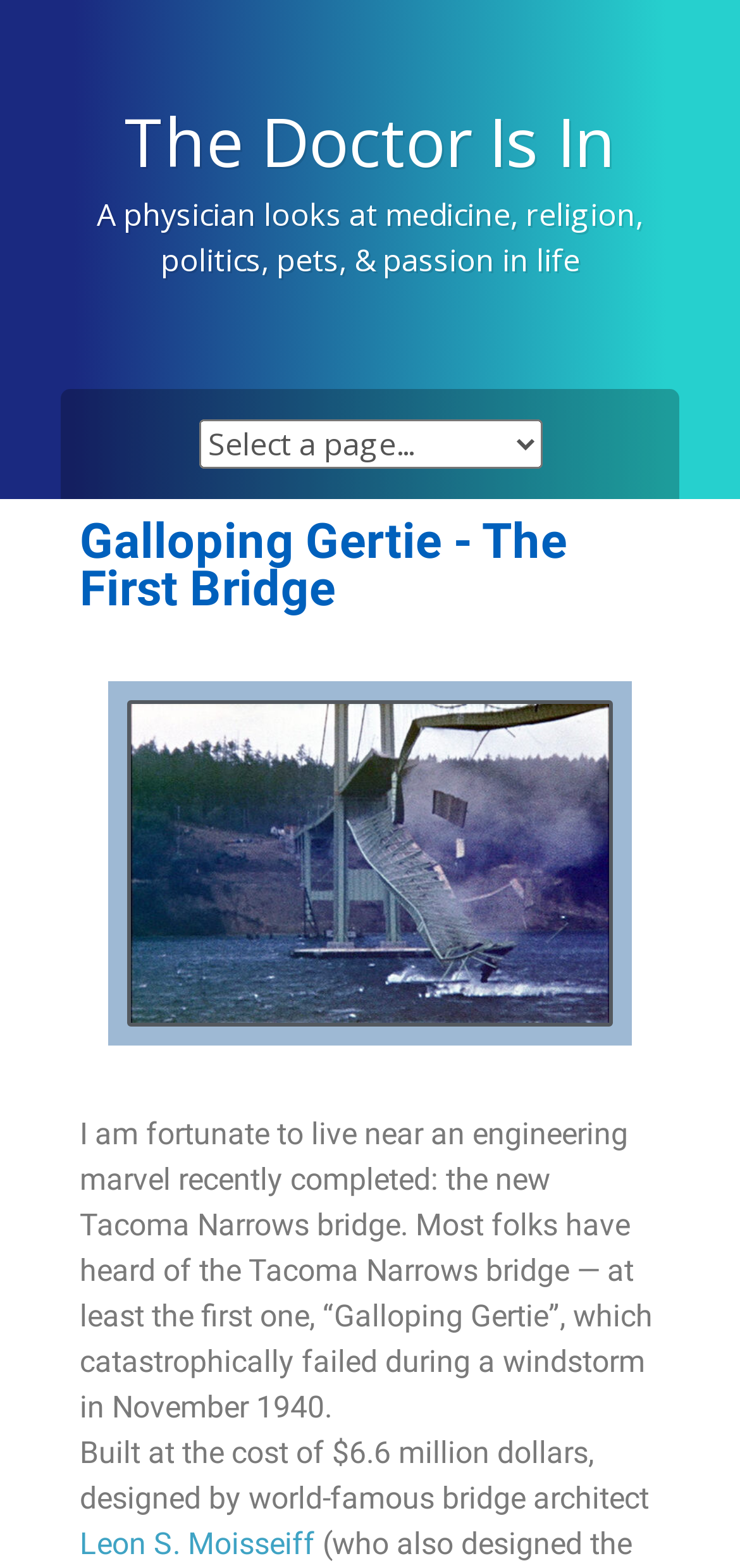Generate the title text from the webpage.

The Doctor Is In